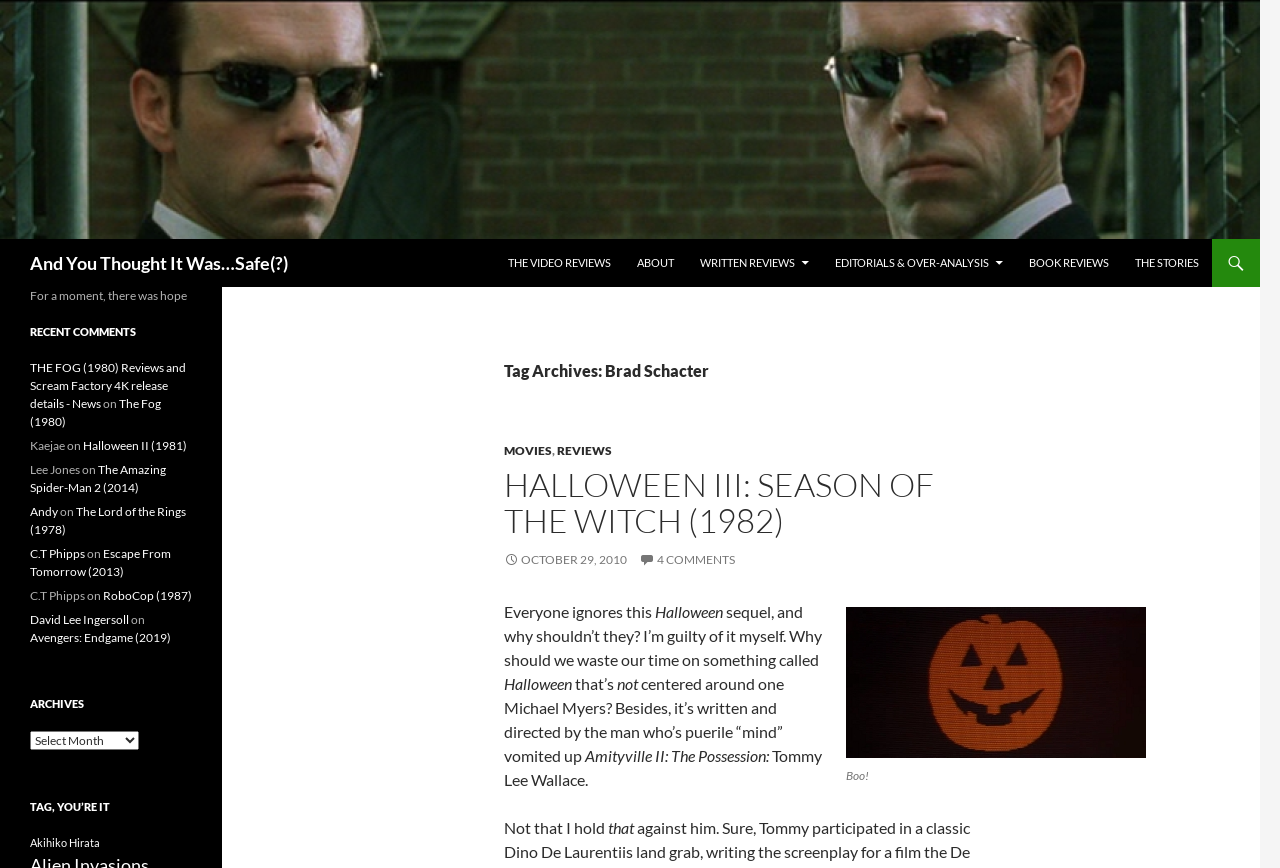What is the category of the article 'THE FOG (1980) Reviews and Scream Factory 4K release details - News'?
Using the information from the image, provide a comprehensive answer to the question.

I found the category of the article by looking at the navigation element with the text 'Recent Comments' and its child link elements, one of which is 'THE FOG (1980) Reviews and Scream Factory 4K release details - News'. The category is inferred from the text 'REVIEWS' which is a sibling of the link element.